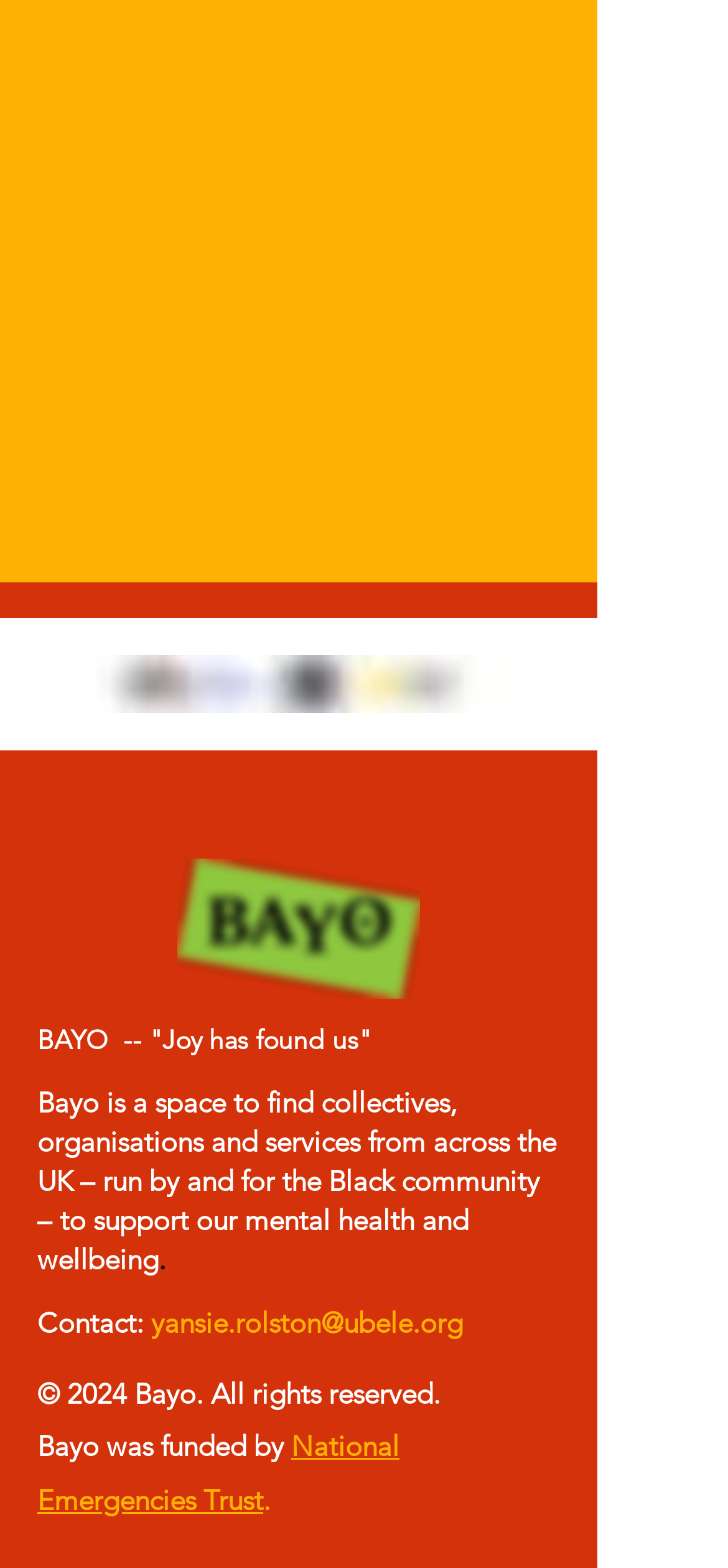Refer to the image and offer a detailed explanation in response to the question: What is the year of copyright for Bayo?

The StaticText element with the text '© 2024 Bayo. All rights reserved.' indicates that the year of copyright for Bayo is 2024.